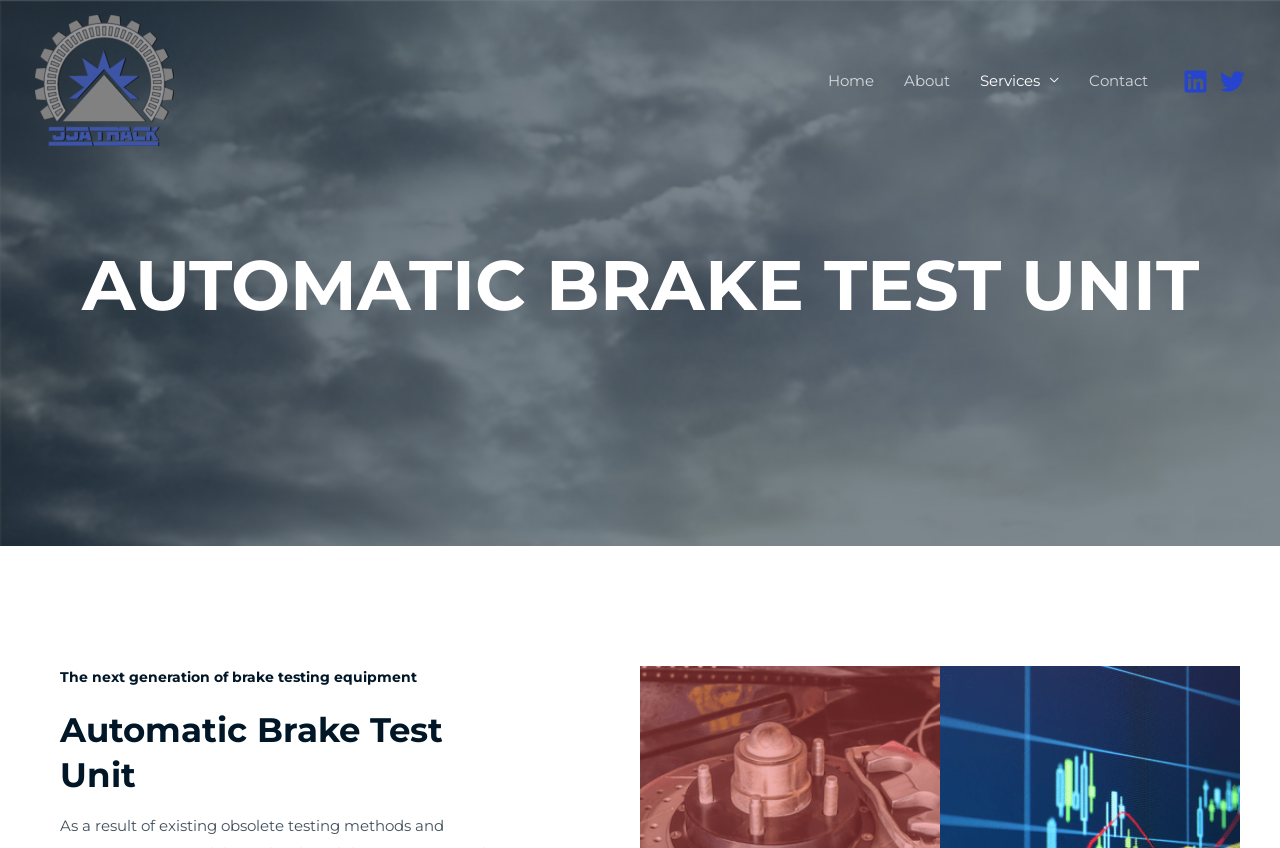Give a complete and precise description of the webpage's appearance.

The webpage is about ABTU – JJA Track Limited. At the top left, there is a link to "JJA Track Limited". To the right of this link, there is a navigation menu labeled "Site Navigation" that contains four links: "Home", "About", "Services", and "Contact". These links are aligned horizontally and take up about a quarter of the screen width.

On the top right corner, there are two social media links, "LinkedIn" and "Twitter", each accompanied by an image. 

Below the navigation menu, there are three headings. The first heading, "AUTOMATIC BRAKE TEST UNIT", is the largest and most prominent, spanning almost the entire screen width. The second heading, "The next generation of brake testing equipment", is smaller and located below the first heading. The third heading, "Automatic Brake Test Unit", is similar in size to the second heading and is positioned below it.